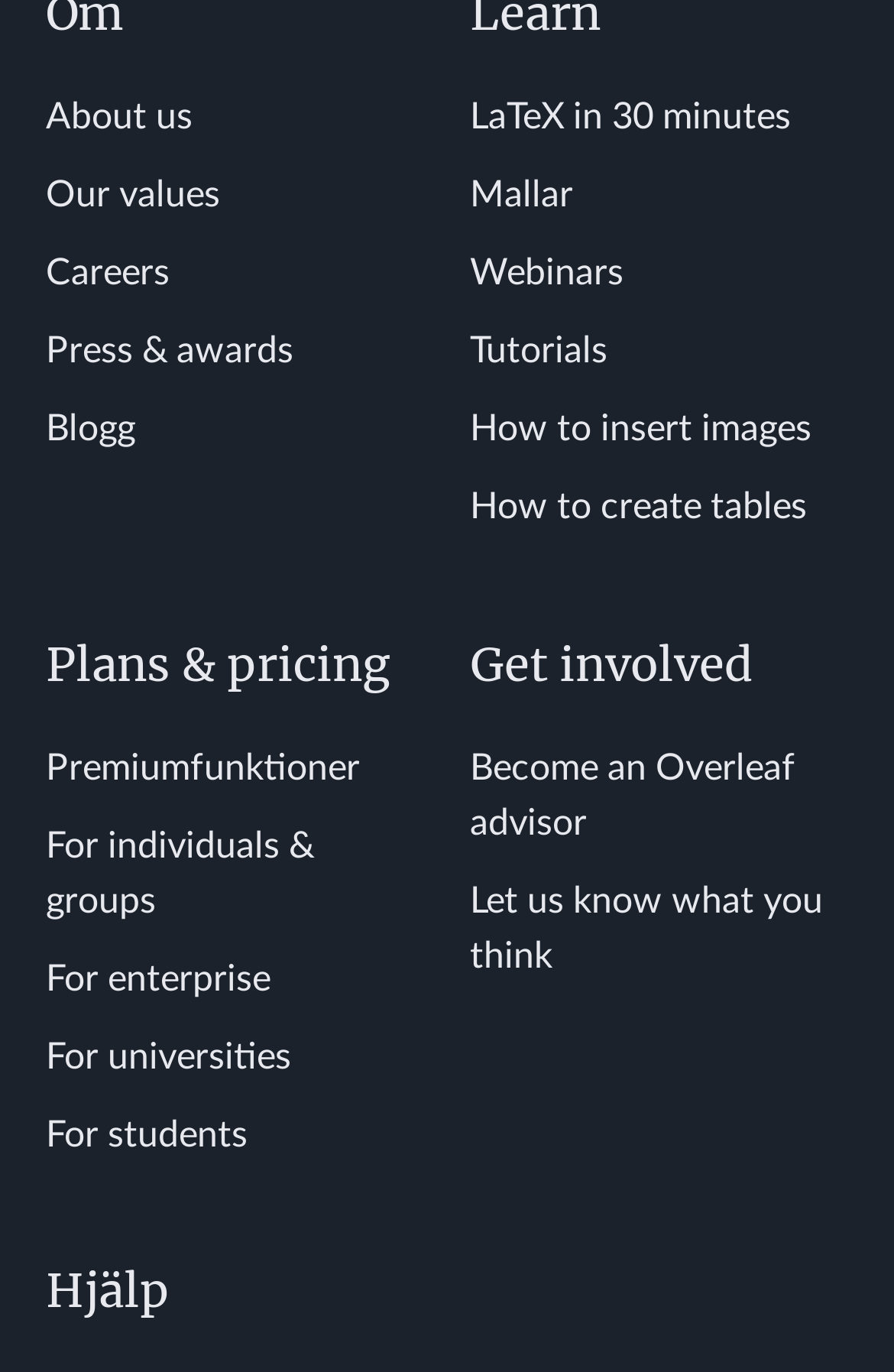Provide the bounding box coordinates of the HTML element described as: "Premiumfunktioner". The bounding box coordinates should be four float numbers between 0 and 1, i.e., [left, top, right, bottom].

[0.051, 0.546, 0.403, 0.573]